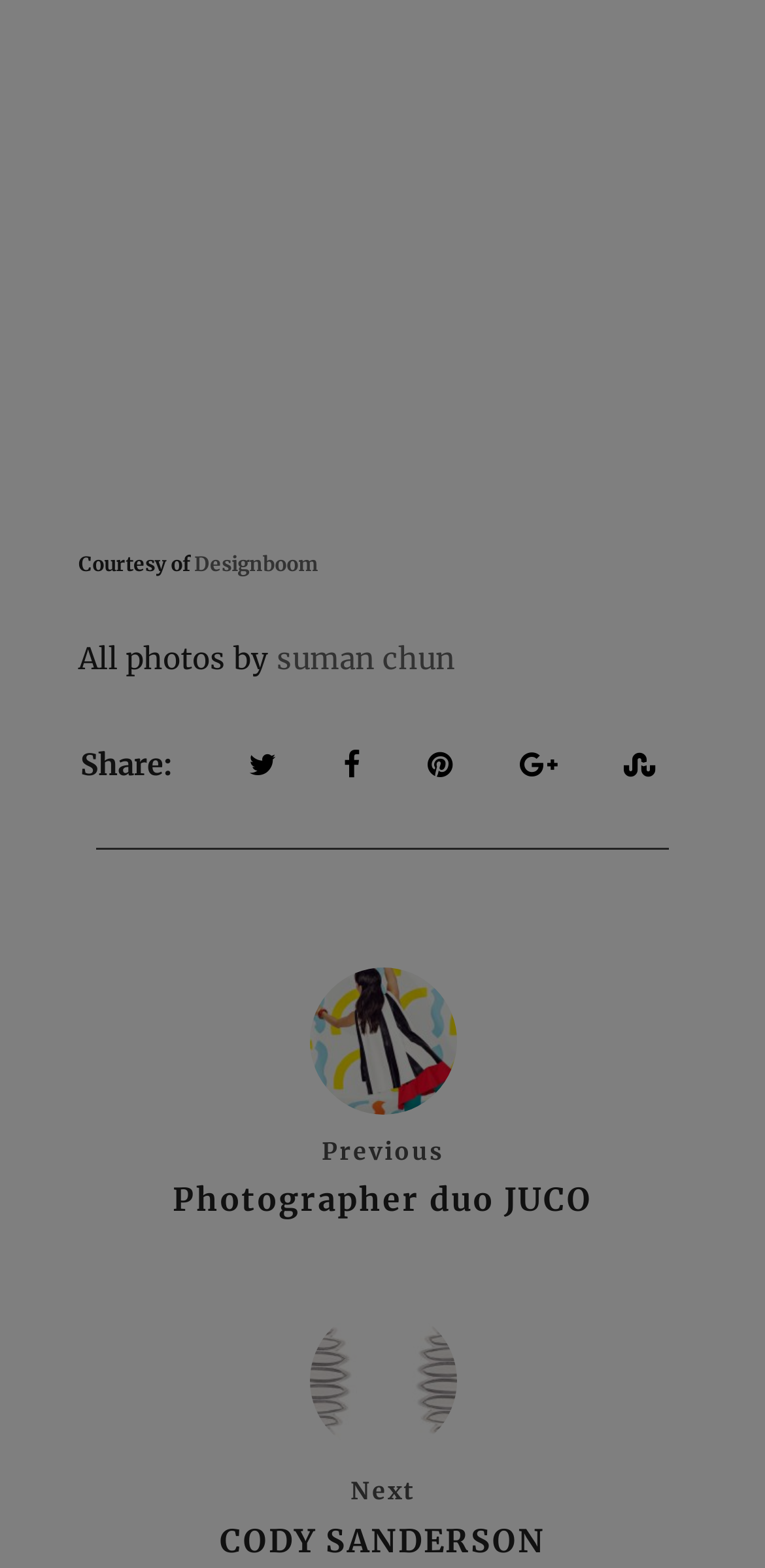Indicate the bounding box coordinates of the element that must be clicked to execute the instruction: "Go to previous page". The coordinates should be given as four float numbers between 0 and 1, i.e., [left, top, right, bottom].

[0.125, 0.721, 0.875, 0.748]